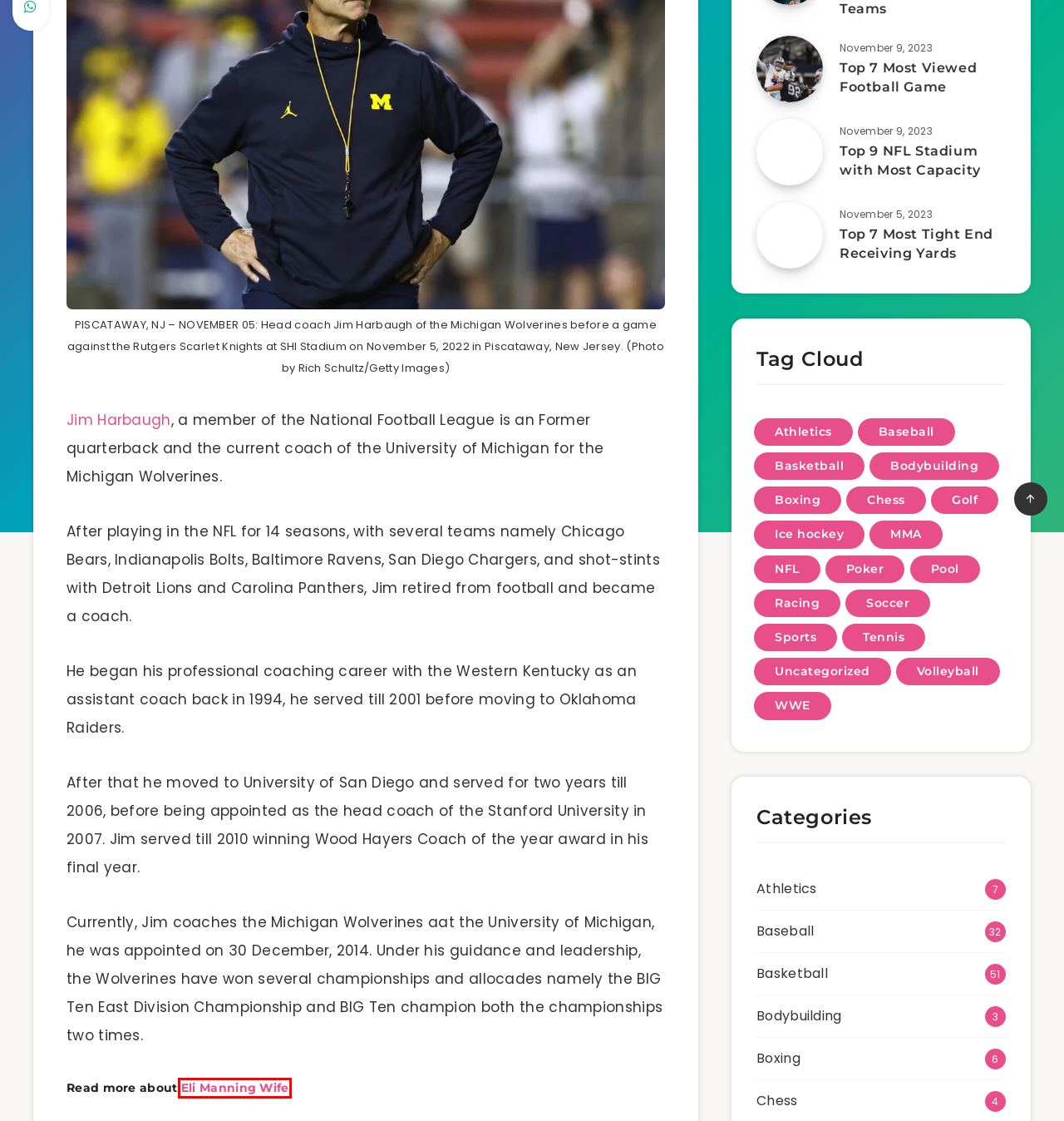After examining the screenshot of a webpage with a red bounding box, choose the most accurate webpage description that corresponds to the new page after clicking the element inside the red box. Here are the candidates:
A. WWE - AfterSportz
B. MMA - AfterSportz
C. Soccer - AfterSportz
D. Top 9 NFL Stadium with Most Capacity - AfterSportz
E. Top 7 Most Tight End Receiving Yards - AfterSportz
F. Top 7 Most Viewed Football Game - AfterSportz
G. #Unseen Photos of Abby McGrew, Eli Manning Wife - AfterSportz
H. Racing - AfterSportz

G